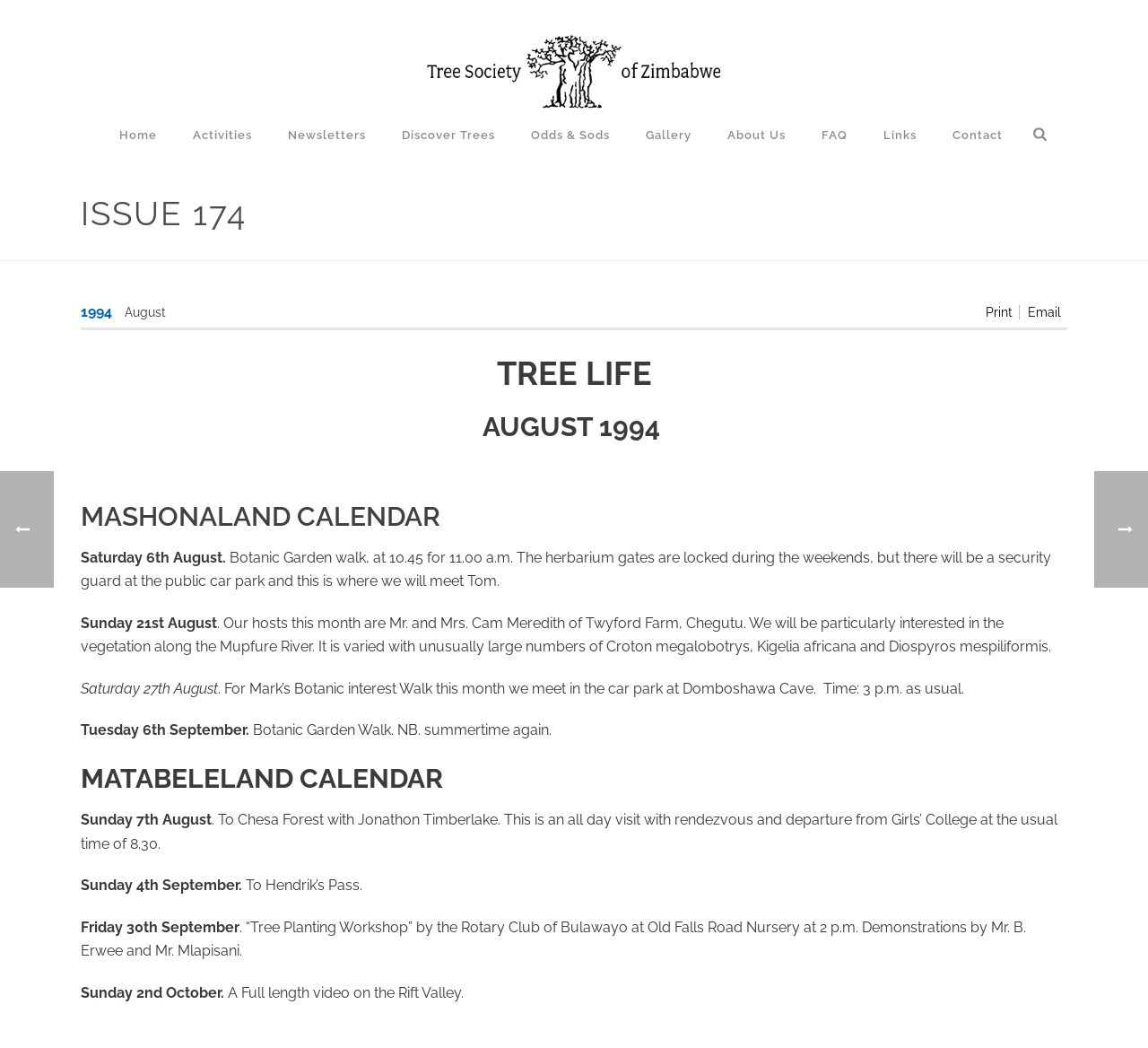Please determine the bounding box coordinates for the element that should be clicked to follow these instructions: "Read the 'TREE LIFE' newsletter".

[0.07, 0.337, 0.93, 0.377]